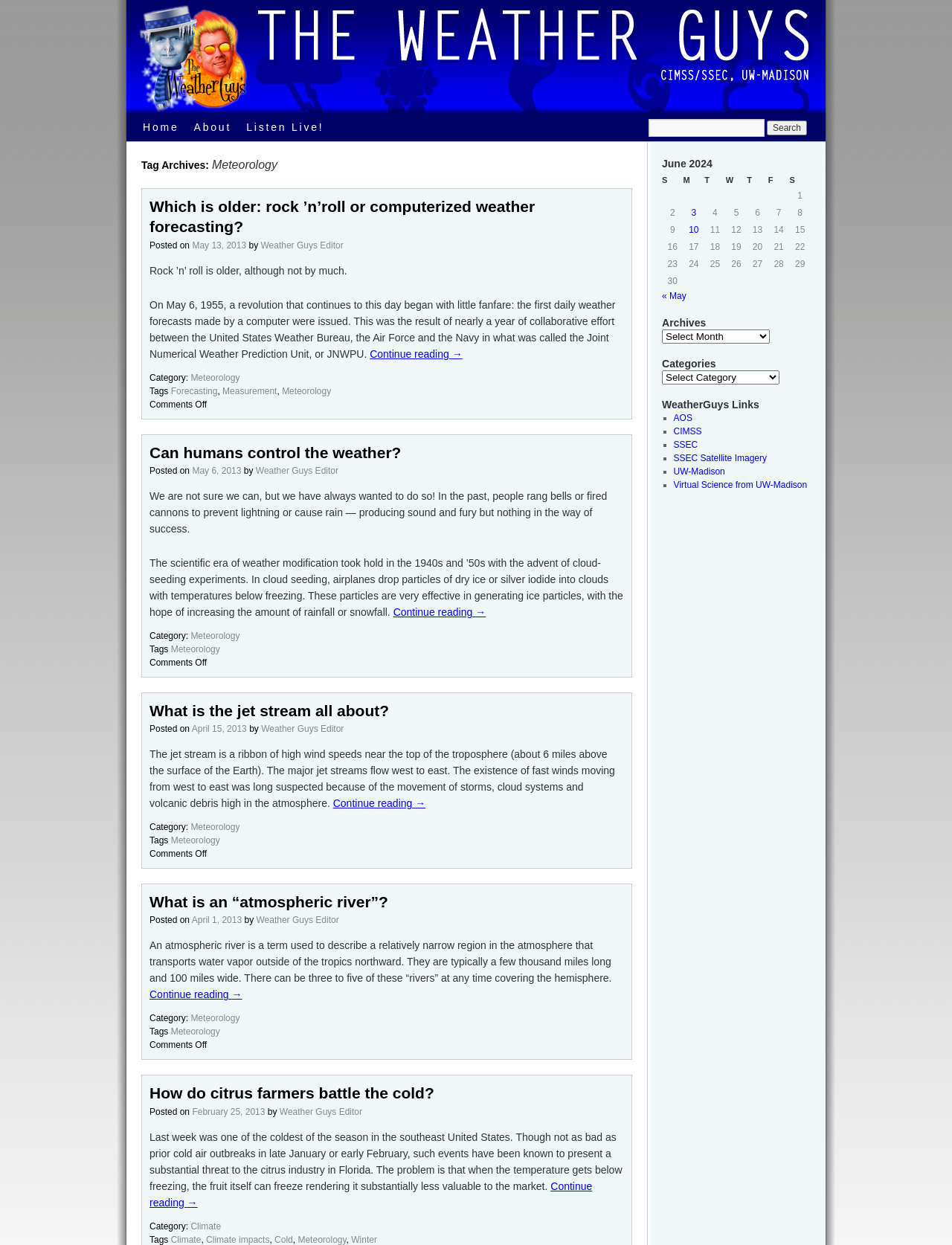Illustrate the webpage thoroughly, mentioning all important details.

The webpage is about meteorology and weather-related topics. At the top, there are four links: "Home", "About", "Listen Live!", and a search bar with a "Search" button. Below the search bar, there is a heading "Tag Archives: Meteorology". 

The main content of the webpage is divided into several sections, each with a heading, a brief description, and a "Continue reading →" link. The sections are arranged in a vertical column, with the most recent article at the top. Each section has a title, a posting date, and the author's name. The articles are about various weather-related topics, such as the history of computerized weather forecasting, whether humans can control the weather, the jet stream, atmospheric rivers, and how citrus farmers battle the cold.

Each section also has category and tag information, with links to related topics. The categories and tags are mostly related to meteorology, with some exceptions like "Climate" and "Climate impacts". There are no images on the page.